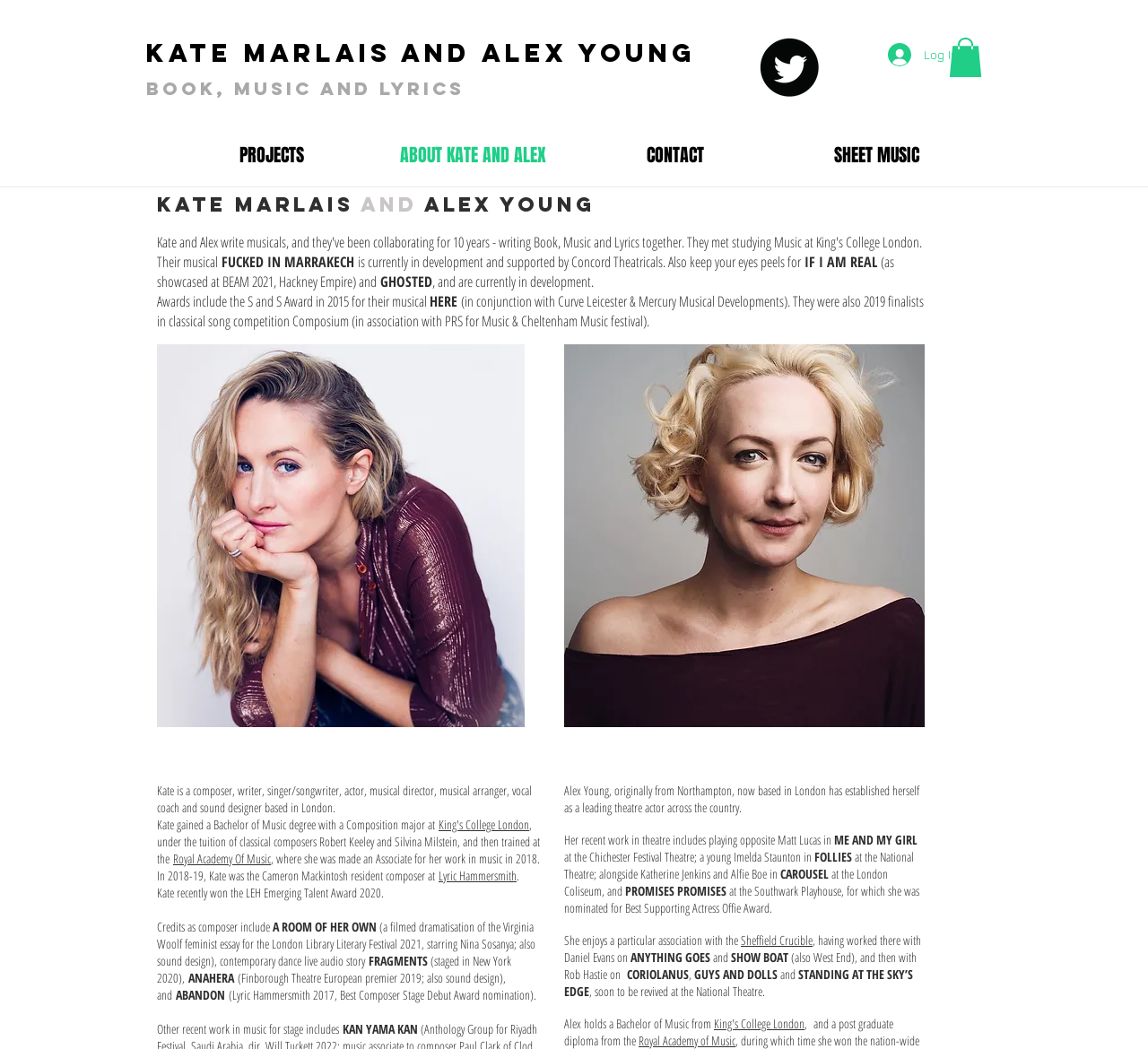Identify the bounding box coordinates of the element to click to follow this instruction: 'Read about Kate Marlais and Alex Young'. Ensure the coordinates are four float values between 0 and 1, provided as [left, top, right, bottom].

[0.137, 0.183, 0.805, 0.207]